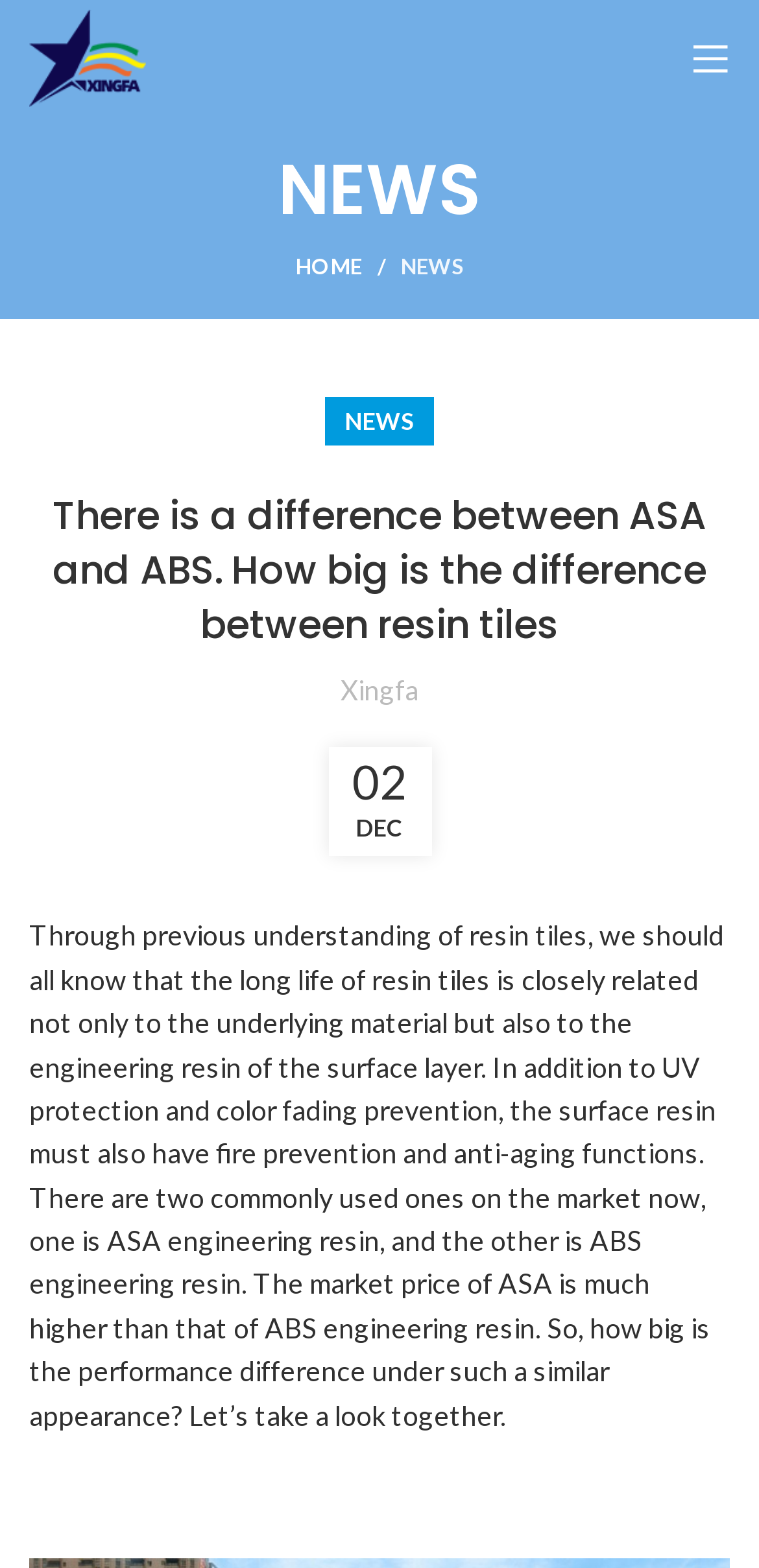Use the details in the image to answer the question thoroughly: 
What is the difference between ASA and ABS?

The difference between ASA and ABS is related to their performance, as mentioned in the article. The market price of ASA is much higher than that of ABS engineering resin, so the question is how big is the performance difference under such a similar appearance.